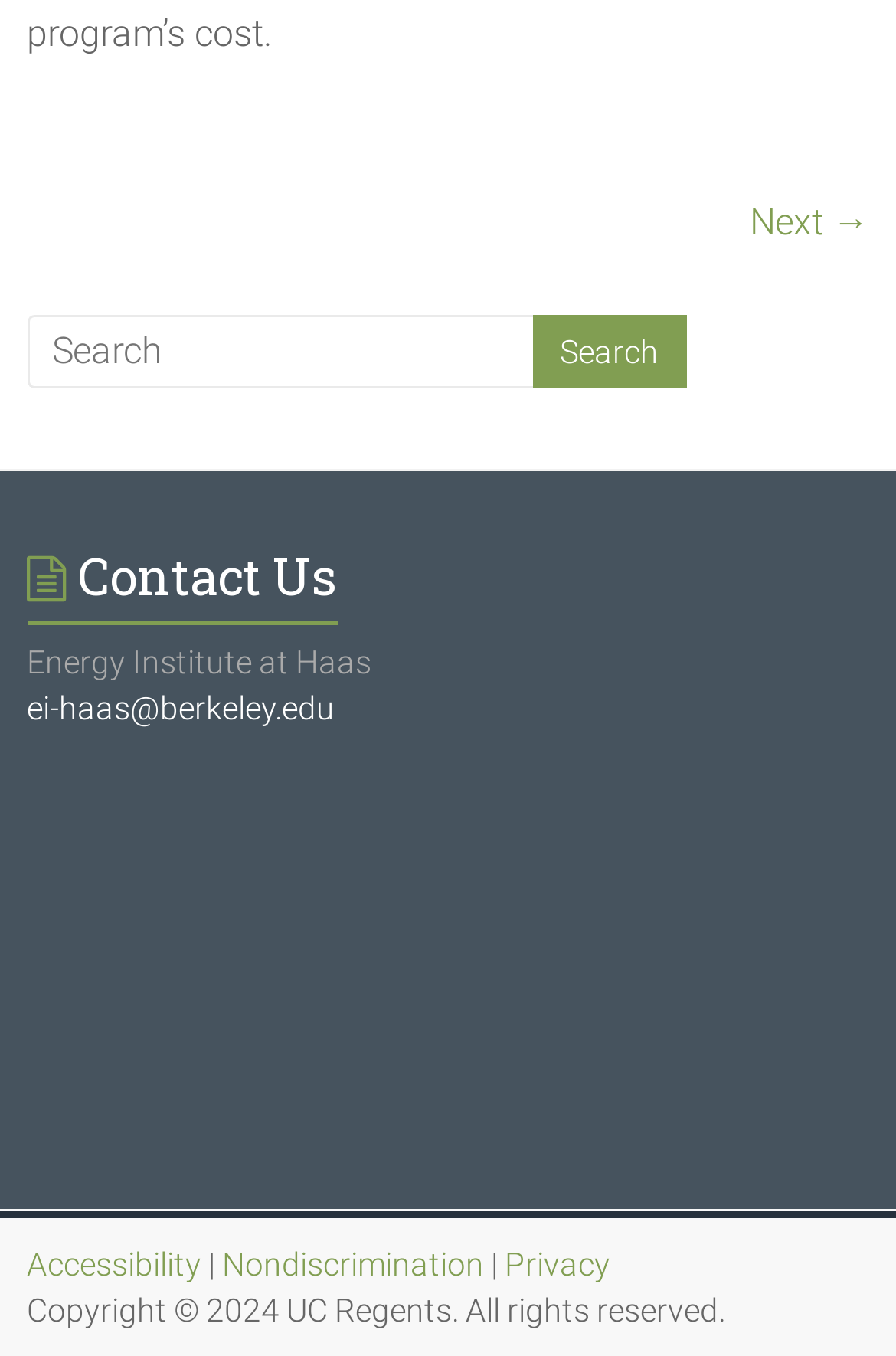Can you find the bounding box coordinates for the element to click on to achieve the instruction: "contact us"?

[0.03, 0.398, 0.97, 0.471]